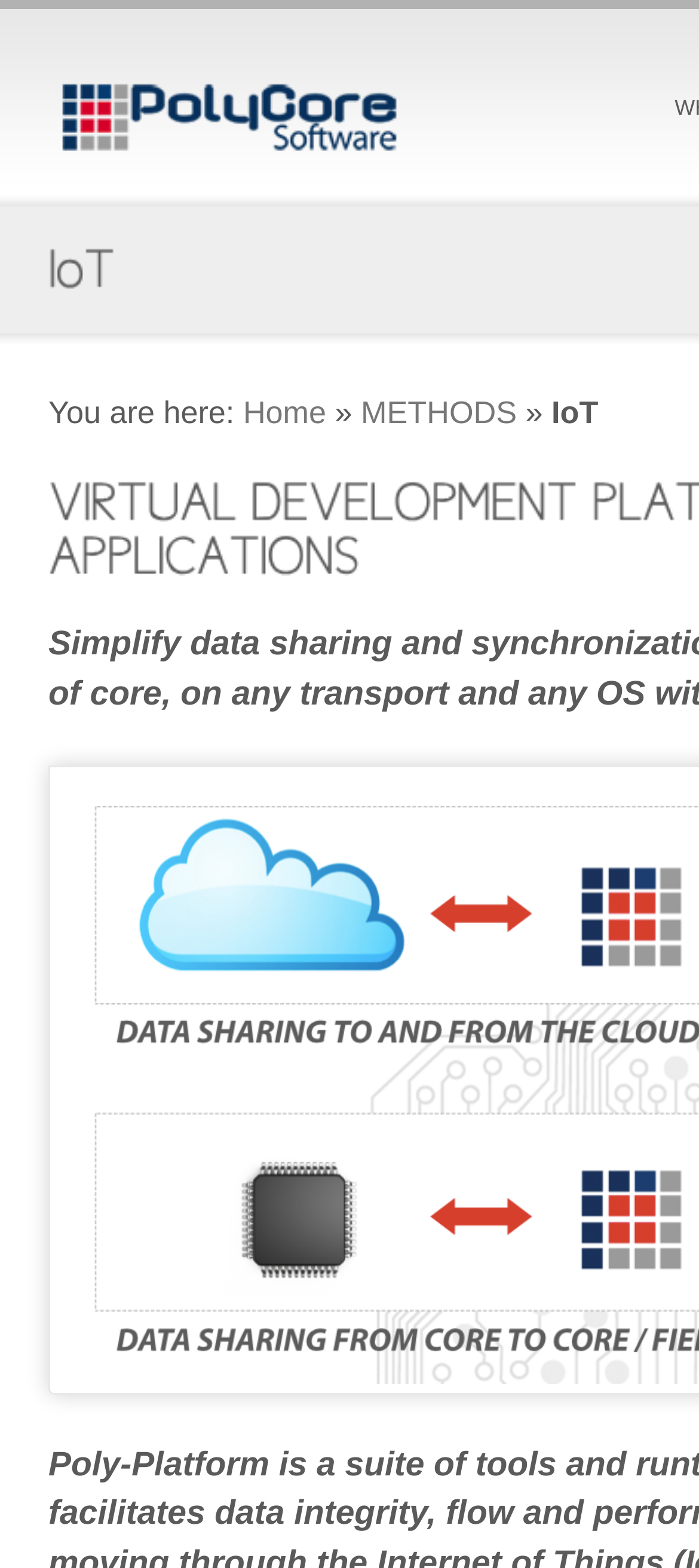Identify the bounding box for the given UI element using the description provided. Coordinates should be in the format (top-left x, top-left y, bottom-right x, bottom-right y) and must be between 0 and 1. Here is the description: METHODS

[0.516, 0.252, 0.739, 0.274]